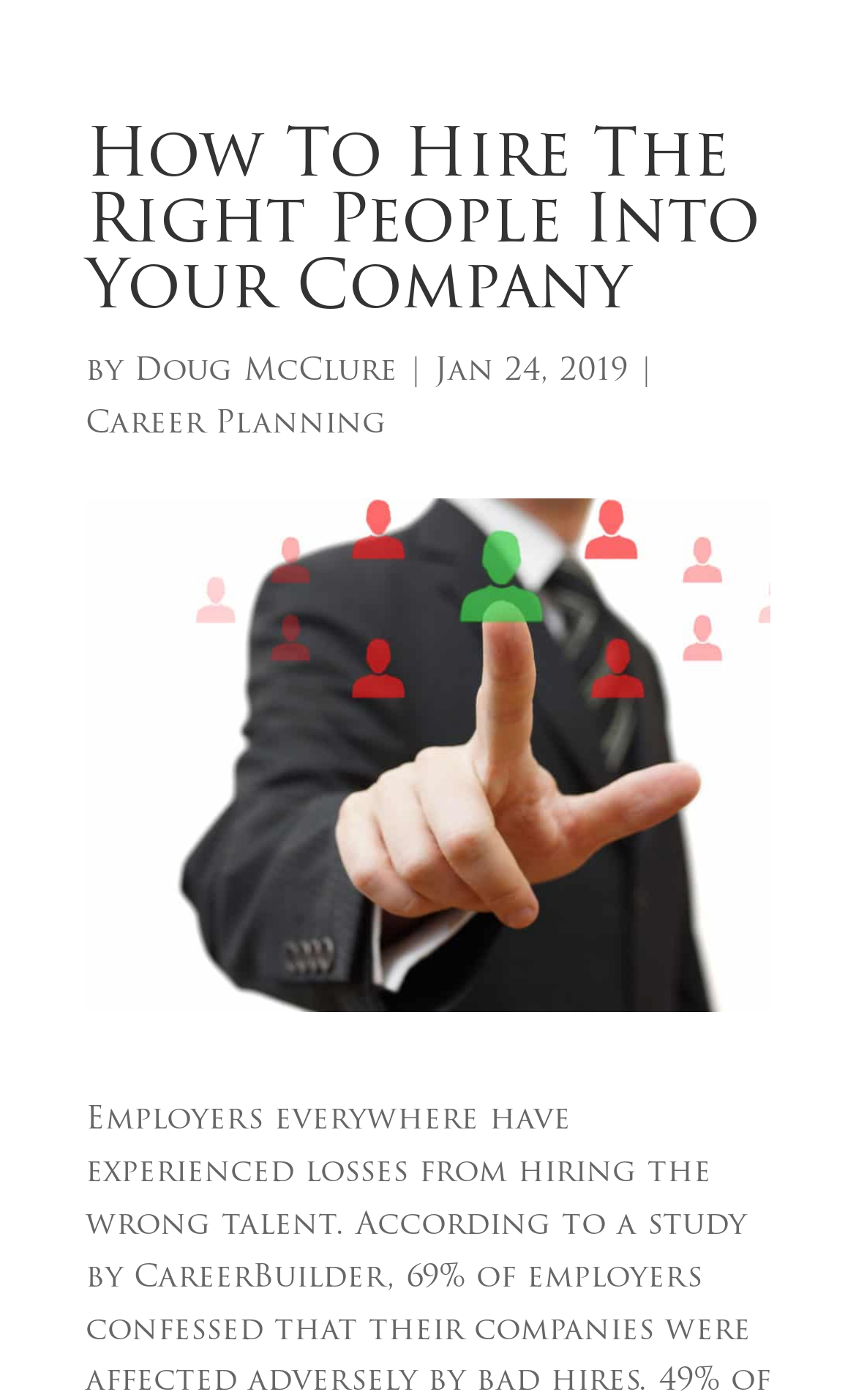Determine which piece of text is the heading of the webpage and provide it.

How To Hire The Right People Into Your Company